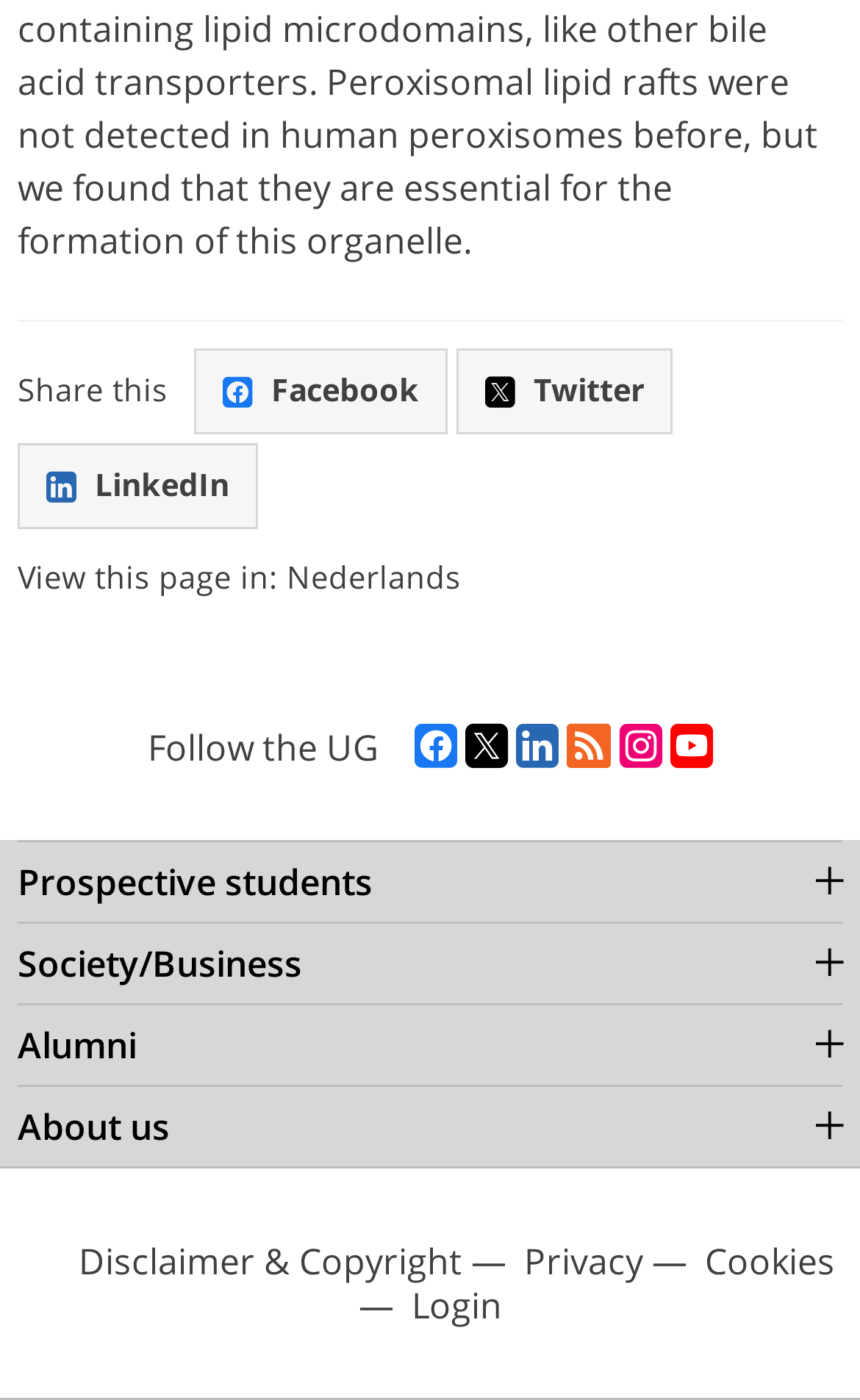Bounding box coordinates are specified in the format (top-left x, top-left y, bottom-right x, bottom-right y). All values are floating point numbers bounded between 0 and 1. Please provide the bounding box coordinate of the region this sentence describes: Prospective students

[0.021, 0.6, 0.979, 0.658]